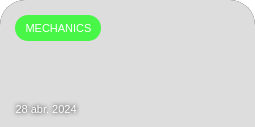Deliver an in-depth description of the image, highlighting major points.

The image features a highlighted section labeled "MECHANICS," set against a light gray background. Below this prominent label, the date "28 abr. 2024" is displayed in a softer, gray font, indicating the publication or relevance of the content. This design suggests a focus on topics related to bicycle mechanics, perhaps tied to an article or discussion on understanding bike maintenance or technology. The vibrant green color of the "MECHANICS" label stands out, drawing attention to the subject matter, likely engaging enthusiasts and readers interested in the technical aspects of cycling.